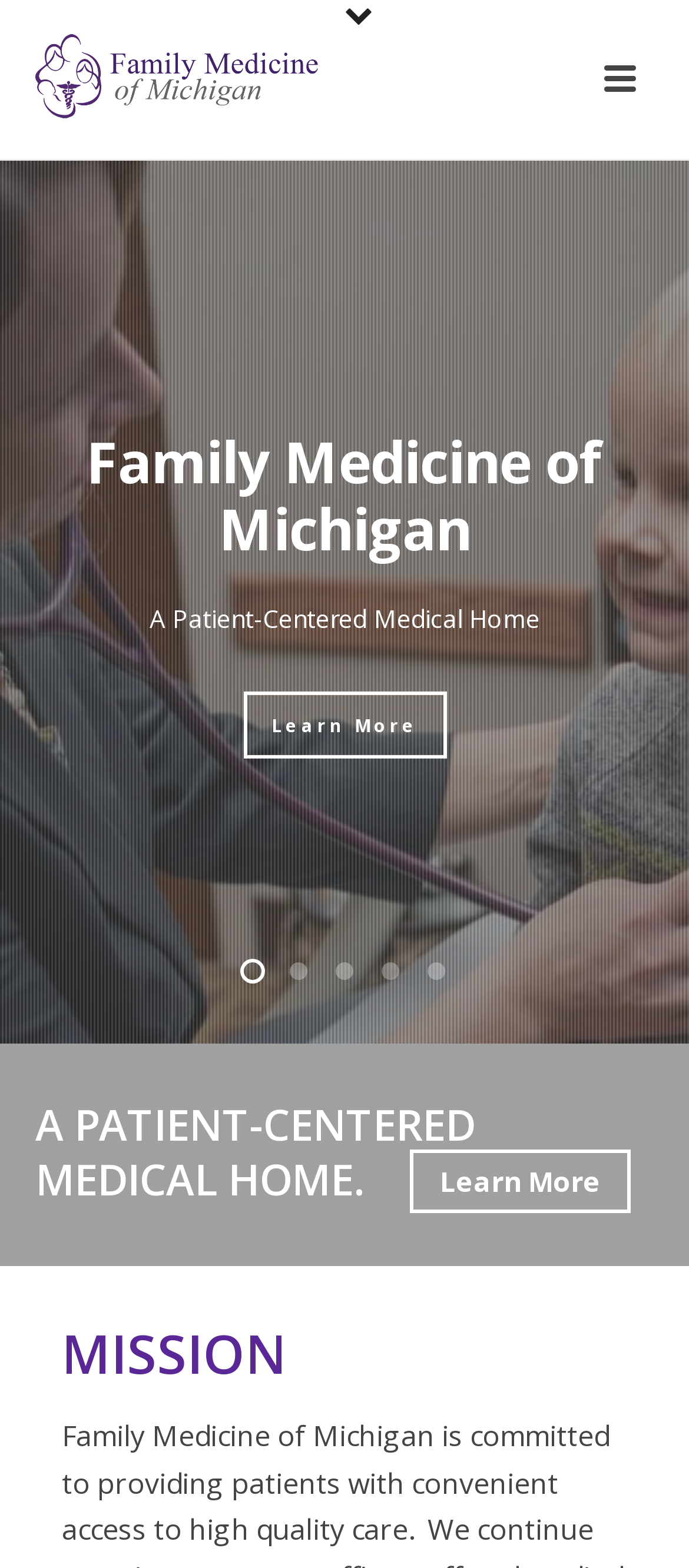Provide a comprehensive caption for the webpage.

The webpage is about Family Medicine of Michigan, a patient-centered medical home. At the top, there is a logo image and a link with the same text as the title. Below the title, there is a large heading "Family Medicine of Michigan" in the center of the page. 

Underneath the heading, there are three columns of content. Each column contains a static text describing a service, such as "GentleCure", "Sports Medicine", "Care Management", and "Counseling Services", accompanied by an image and a "Learn More" link to the right of the text. The images are positioned above the corresponding links.

Further down the page, there is a heading "A PATIENT-CENTERED MEDICAL HOME" with a "Learn More" link to the right. Below this heading, there are five social media links, represented by small images, aligned horizontally.

At the bottom of the page, there is a heading "MISSION" with a link to the right, accompanied by a small image.